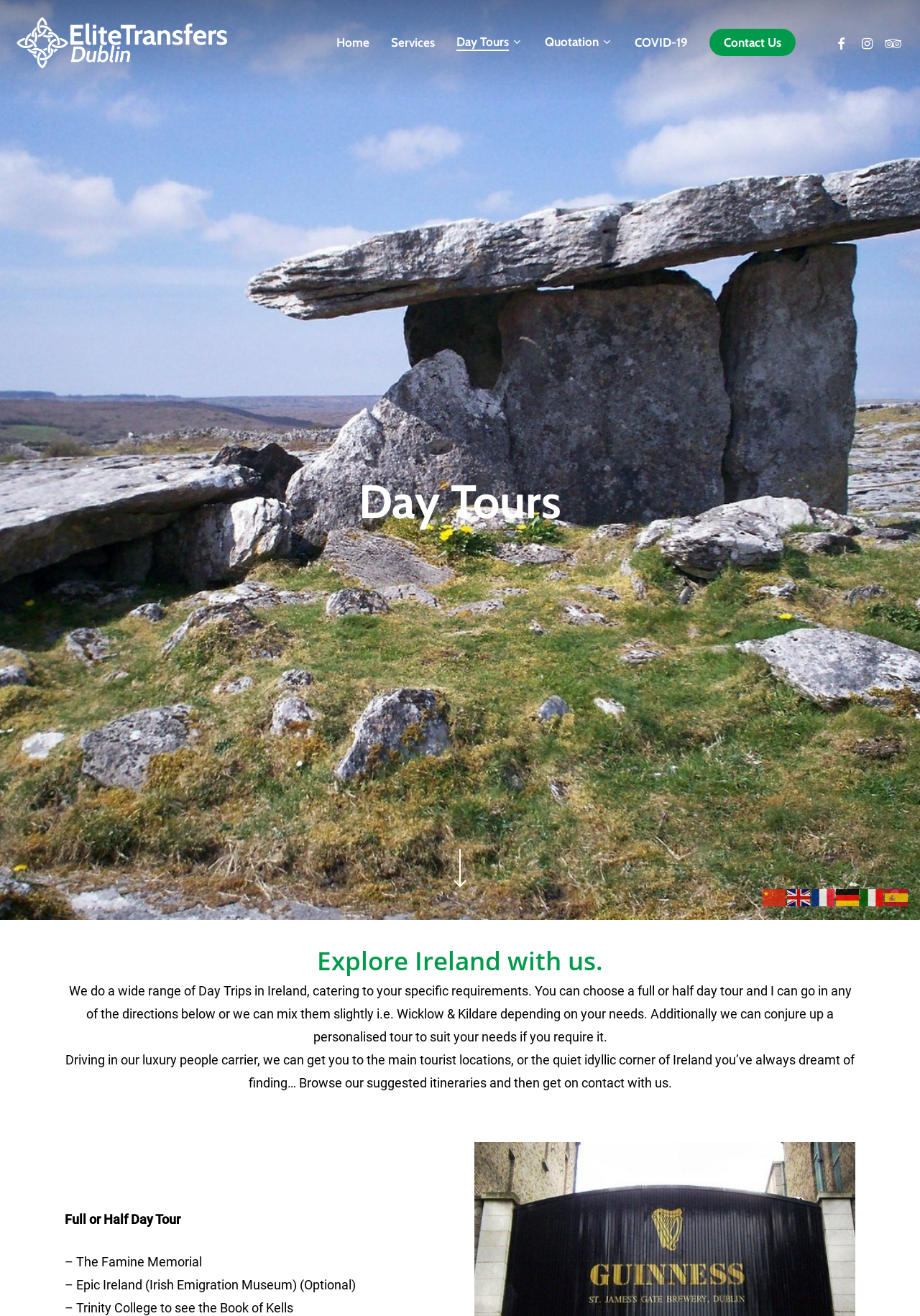Reply to the question with a brief word or phrase: What is the main service offered by the company?

Day Tours